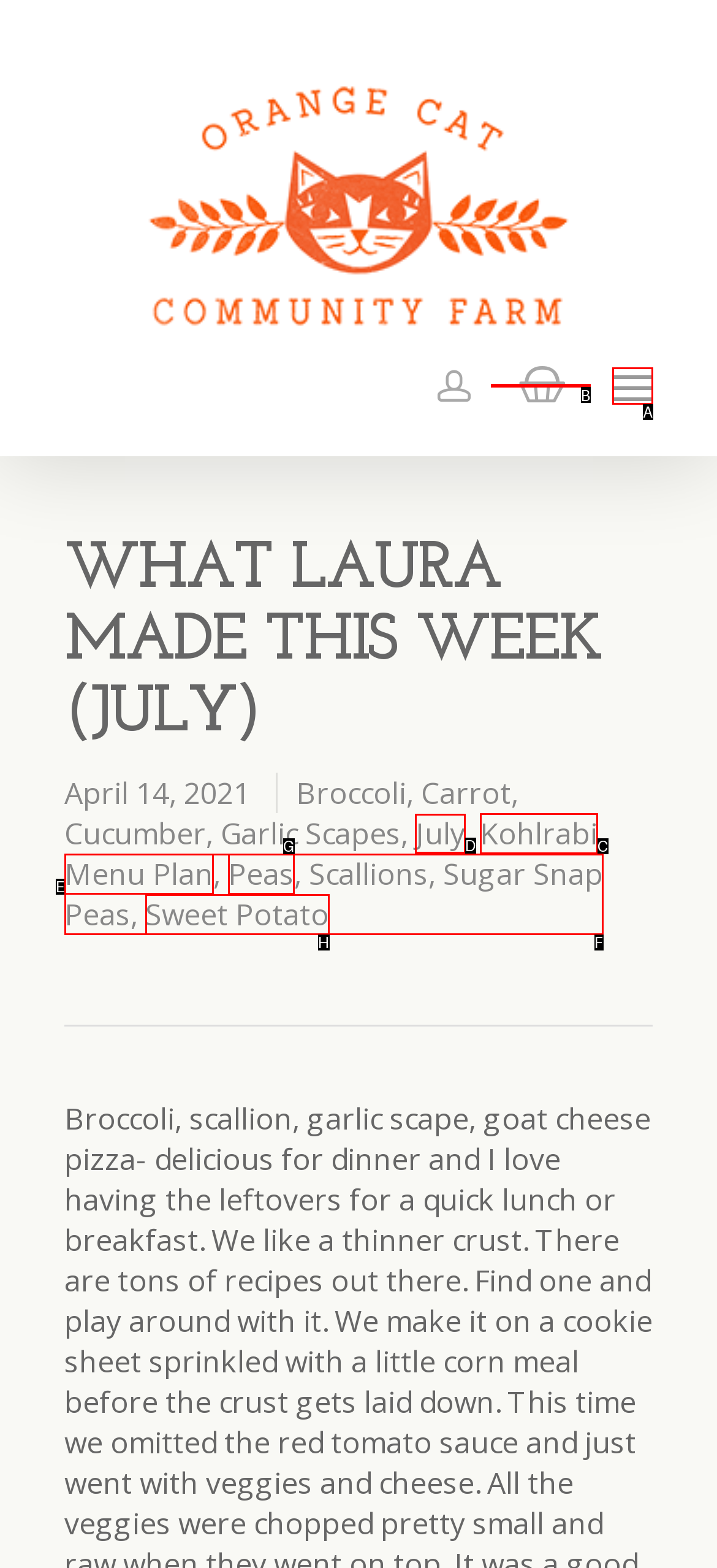Figure out which option to click to perform the following task: Go to the July page
Provide the letter of the correct option in your response.

D